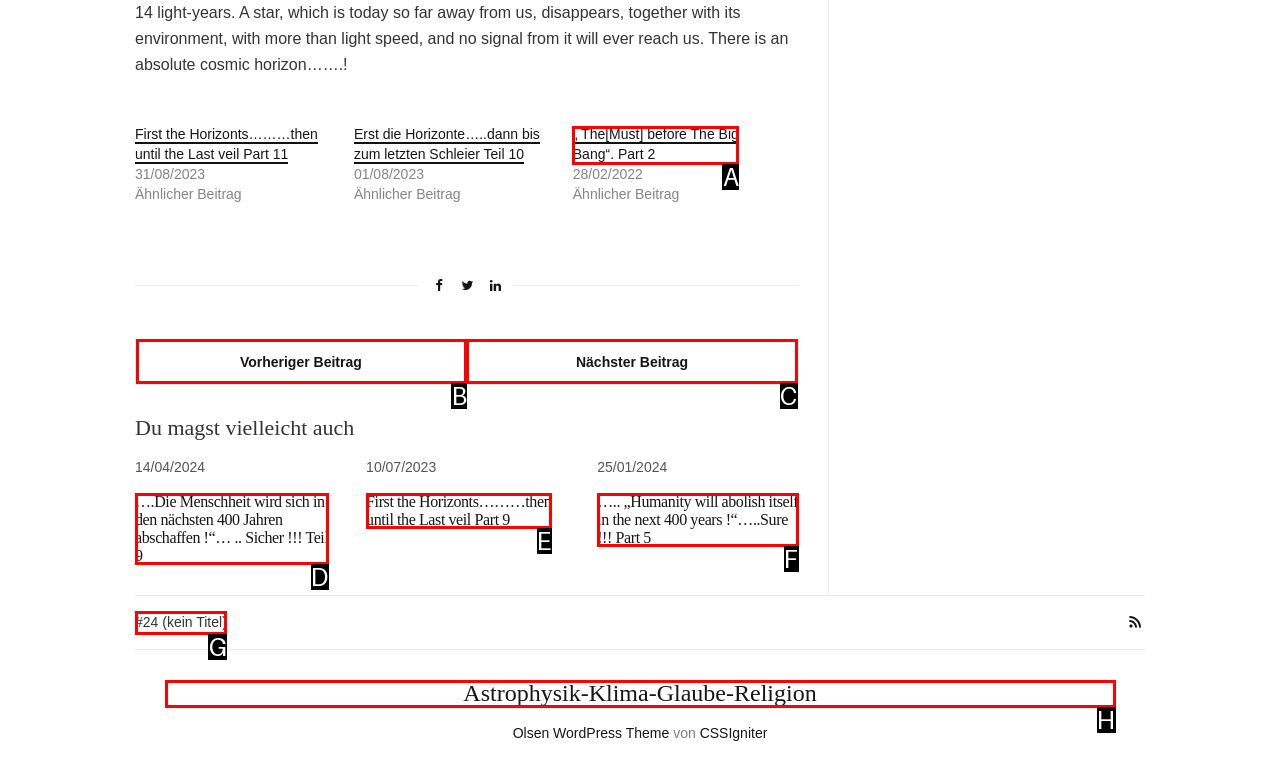Based on the given description: Astrophysik-Klima-Glaube-Religion, determine which HTML element is the best match. Respond with the letter of the chosen option.

H